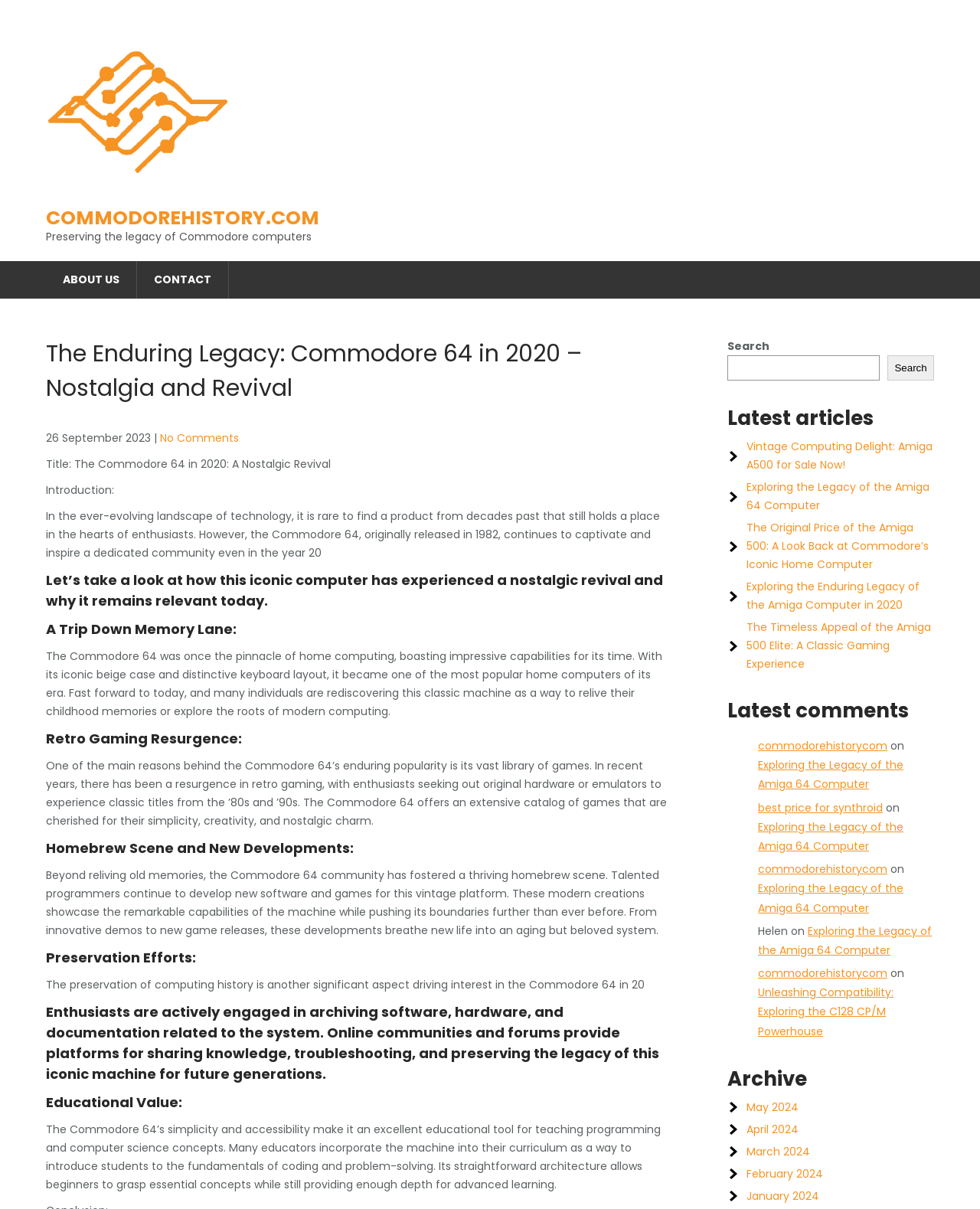How many latest articles are shown? Analyze the screenshot and reply with just one word or a short phrase.

5